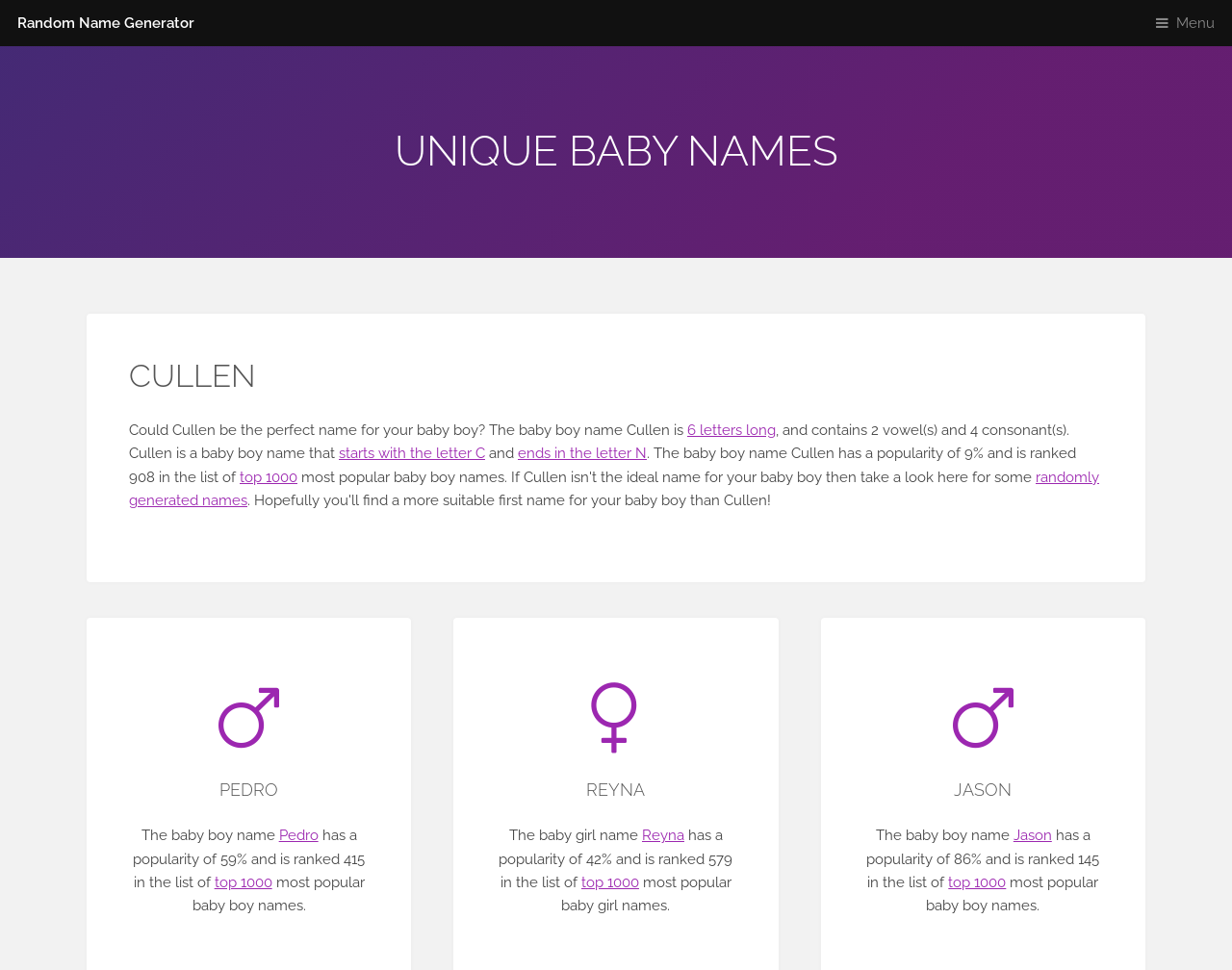What is the popularity of the baby boy name Cullen?
Please give a well-detailed answer to the question.

I found the answer by looking at the text that describes the baby boy name Cullen, which says 'The baby boy name Cullen has a popularity of 9% and is ranked 908 in the list of top 1000'.